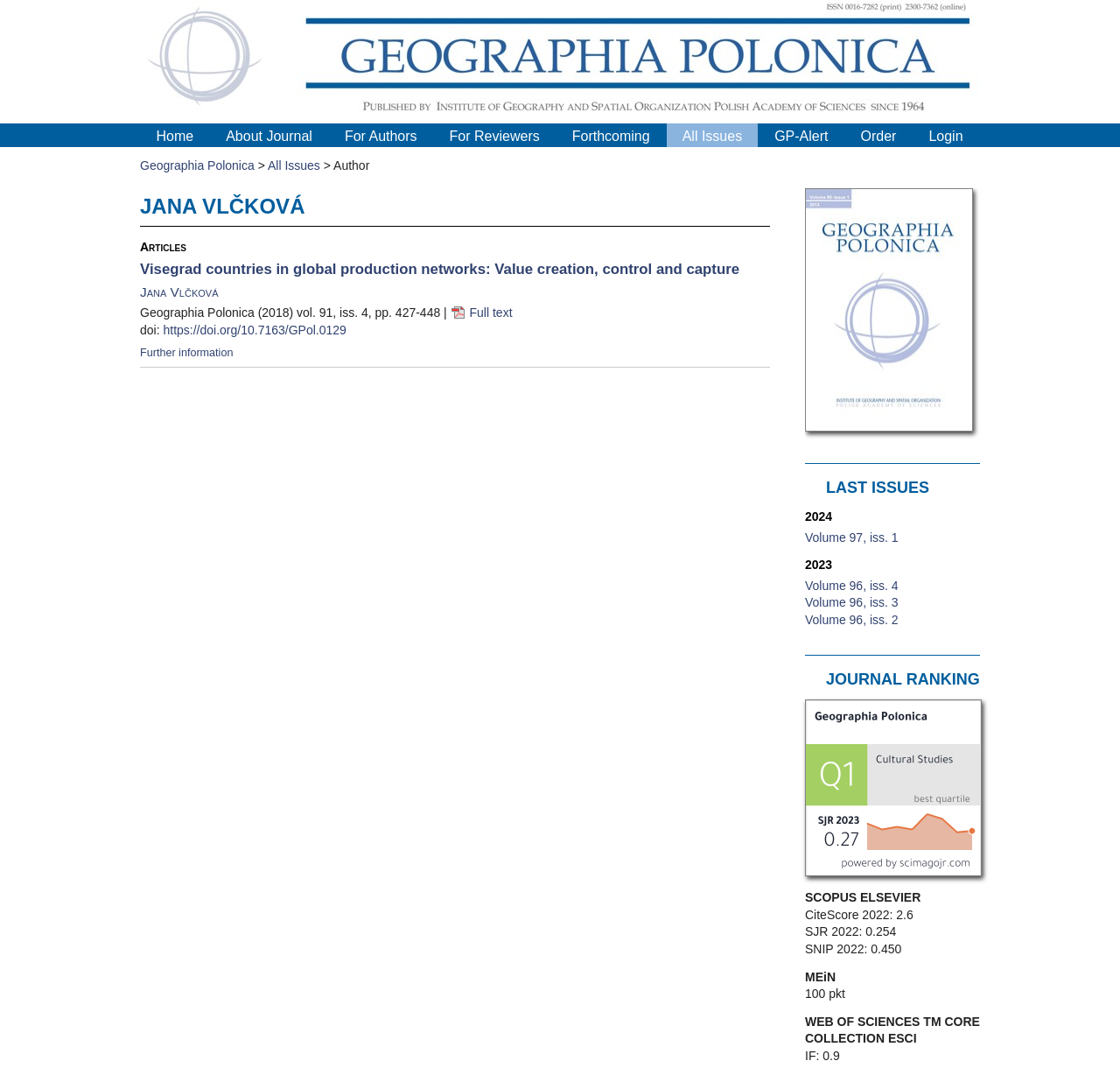Respond to the question below with a concise word or phrase:
What is the author of the article 'Visegrad countries in global production networks: Value creation, control and capture'?

Jana Vlčková